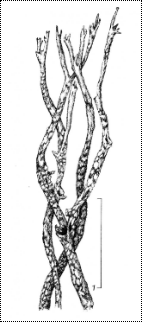Provide a comprehensive description of the image.

This illustration depicts **Cladonia alaskana**, a lichen species belonging to the Cladoniaceae family. The image features multiple slender, branching structures that are characteristic of this type of lichen. The intricate network of branches displays varying textures and thicknesses, illustrating the species' distinctive morphology. A vertical scale bar is included on the right side of the image, providing a reference for the size and proportions of the specimen. Cladonia alaskana is noted for its adaptations to Arctic environments and plays a crucial role in its ecosystem.